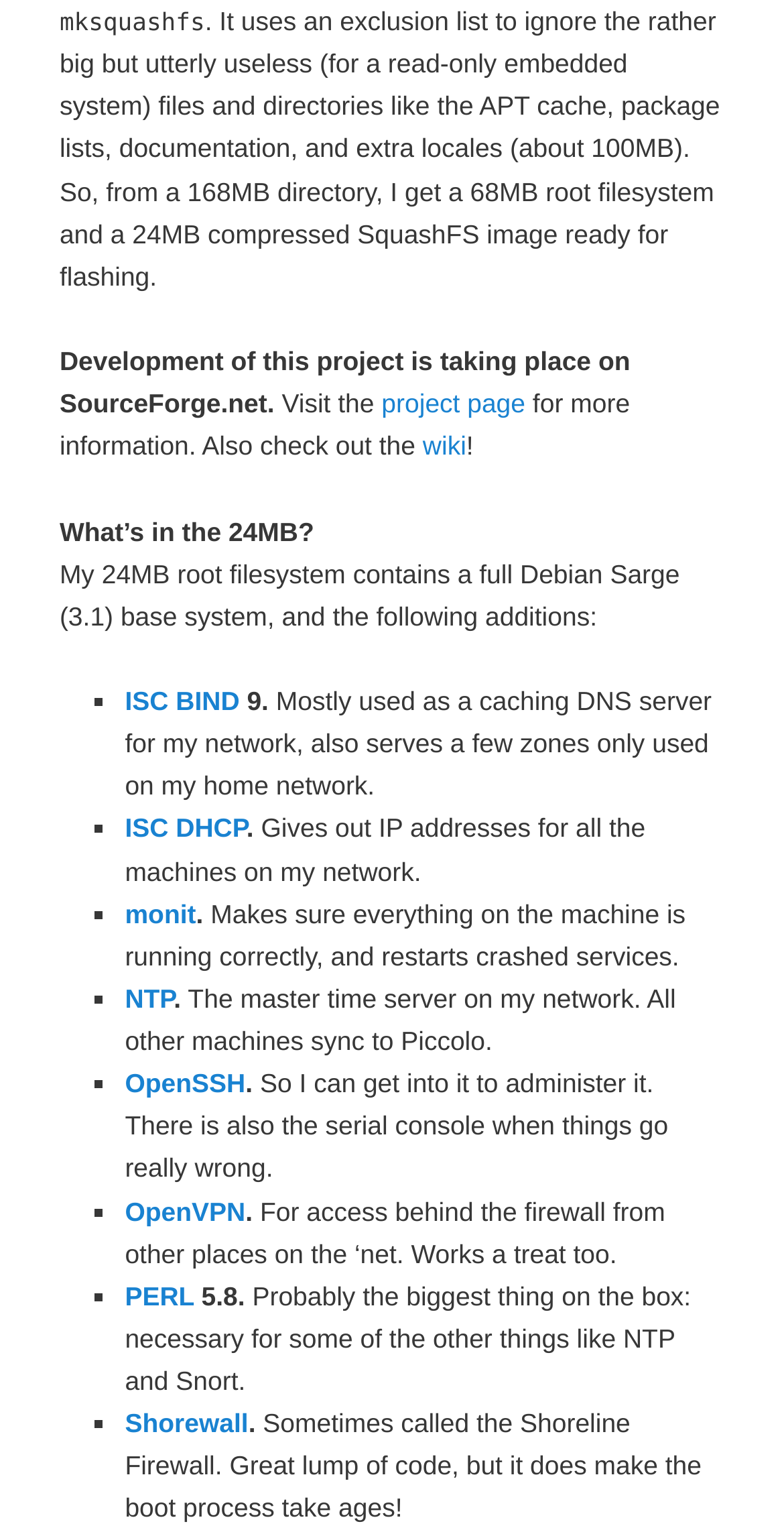Please determine the bounding box coordinates of the element to click in order to execute the following instruction: "check the wiki". The coordinates should be four float numbers between 0 and 1, specified as [left, top, right, bottom].

[0.539, 0.281, 0.595, 0.301]